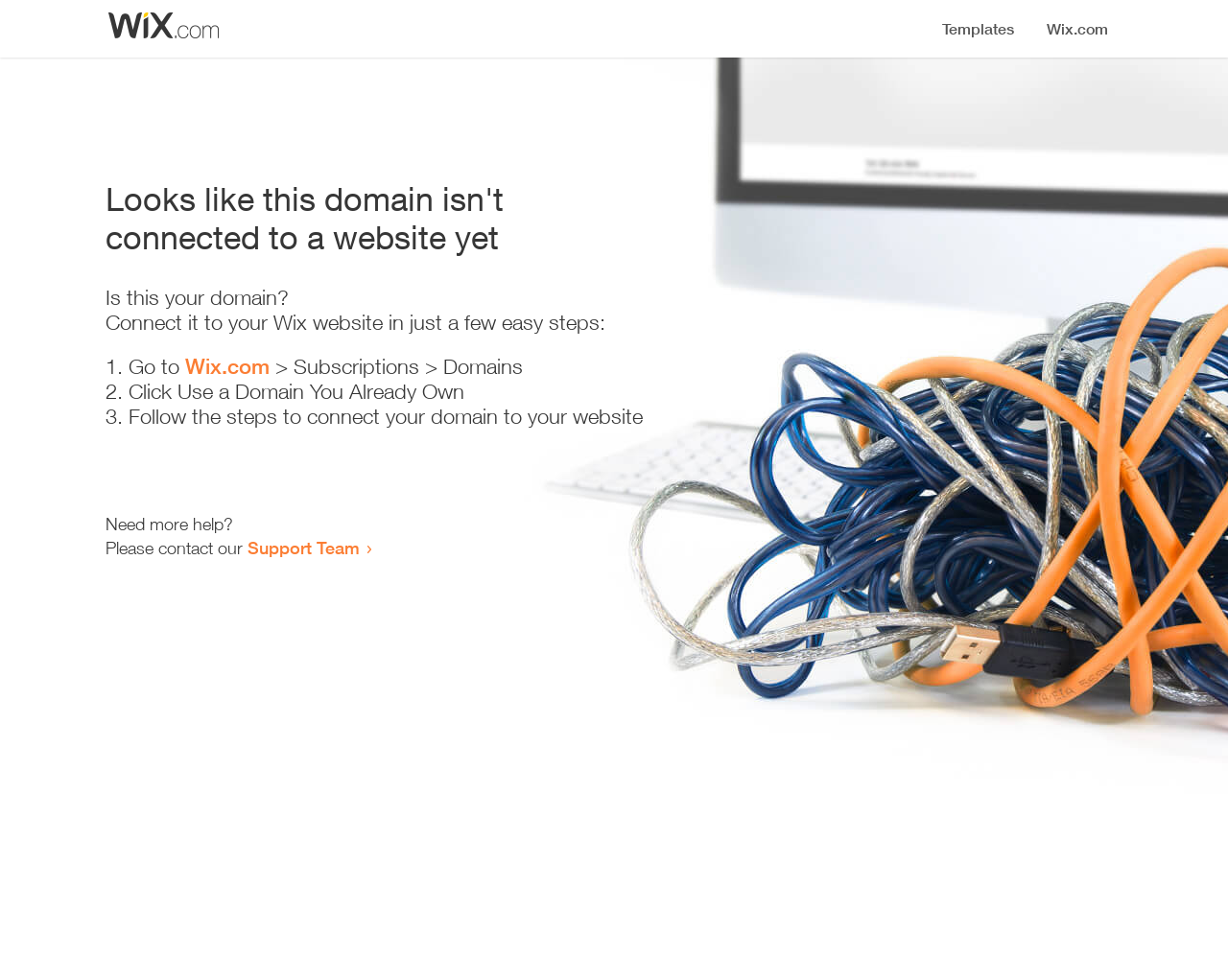Provide the bounding box coordinates for the UI element that is described as: "Support Team".

[0.202, 0.548, 0.293, 0.569]